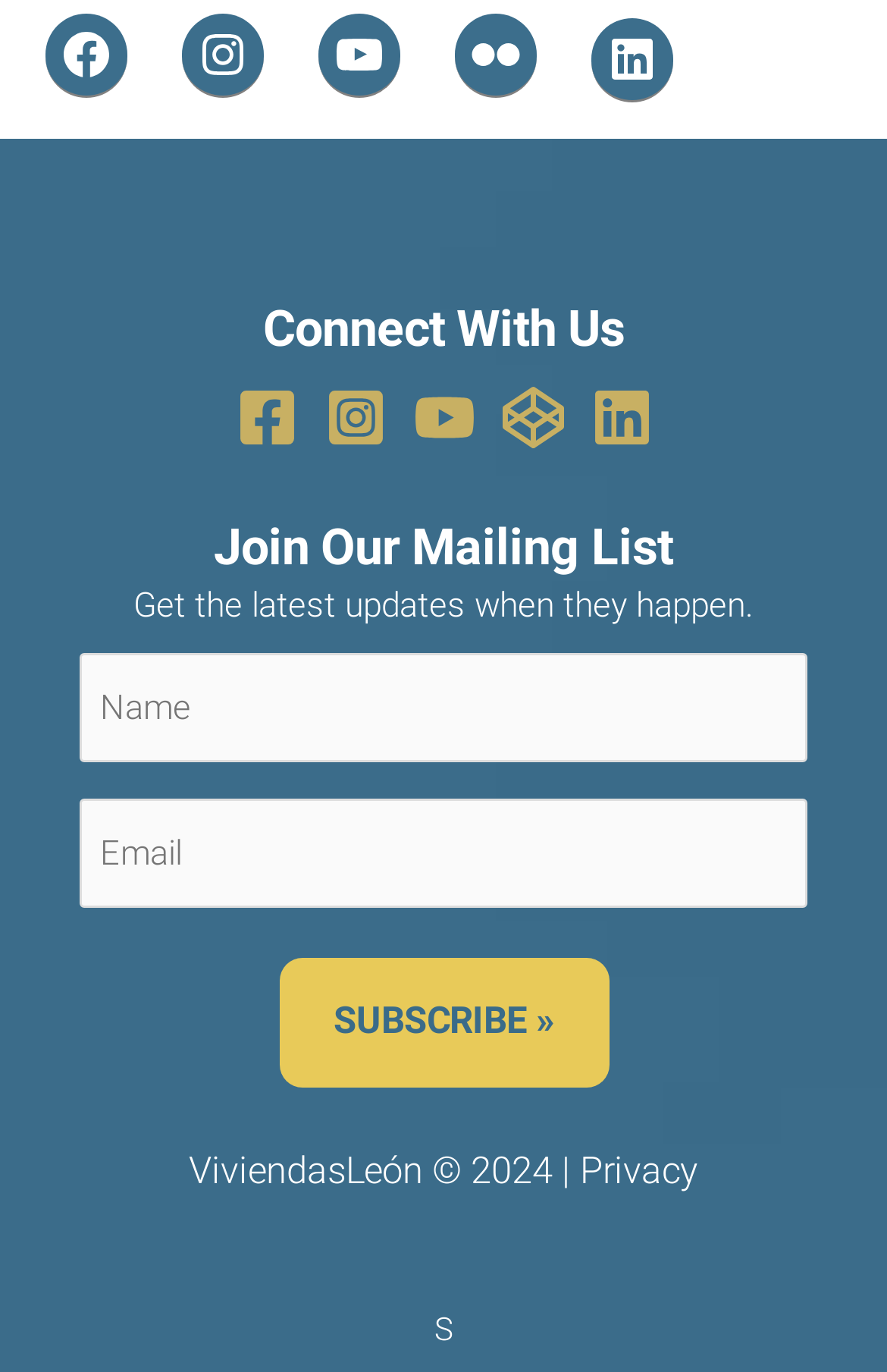Kindly determine the bounding box coordinates for the clickable area to achieve the given instruction: "Enter your email address".

[0.09, 0.582, 0.91, 0.662]